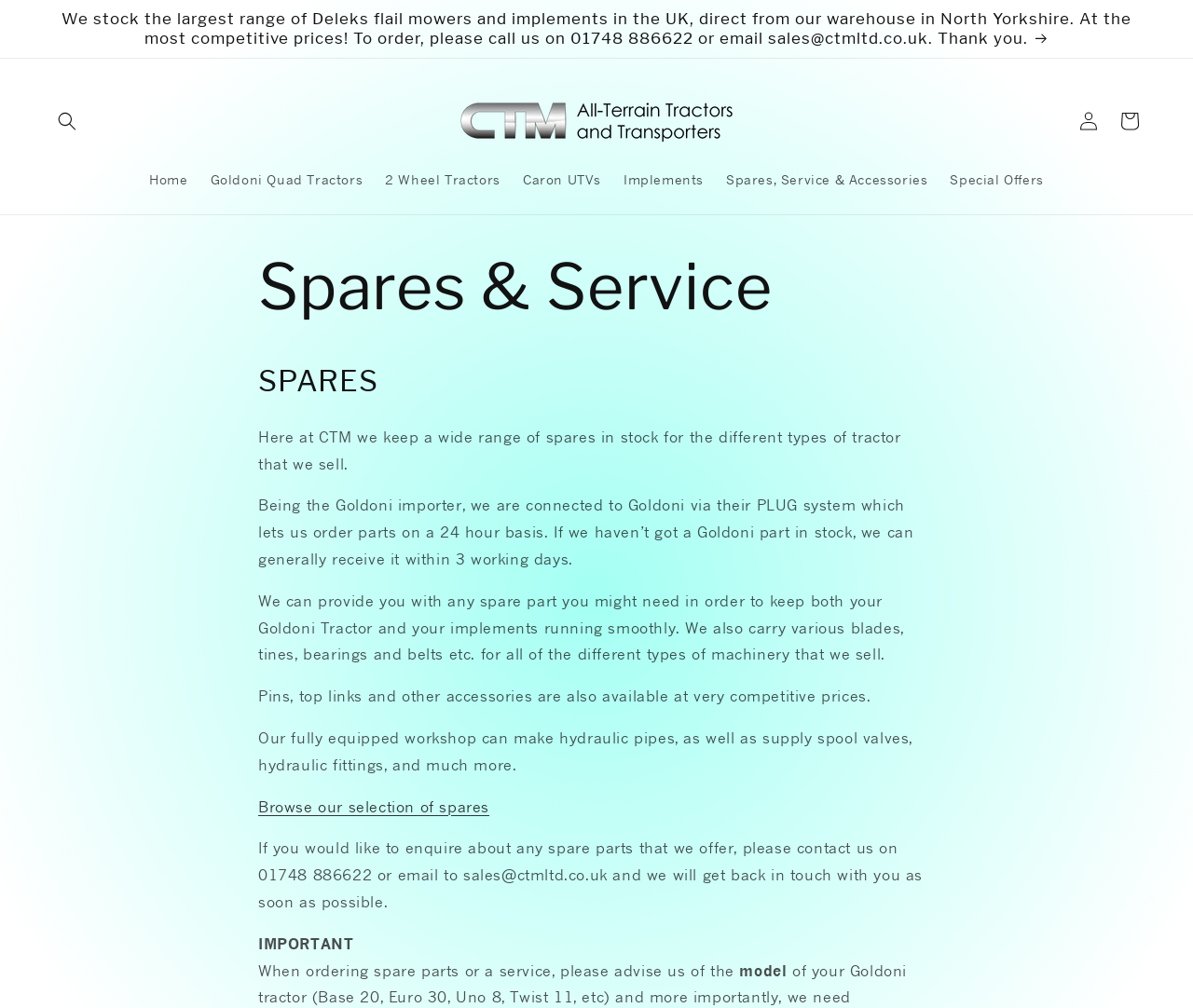Based on the visual content of the image, answer the question thoroughly: What type of tractors does CTM sell?

Based on the webpage content, specifically the text 'Being the Goldoni importer, we are connected to Goldoni via their PLUG system...', it can be inferred that CTM sells Goldoni tractors.